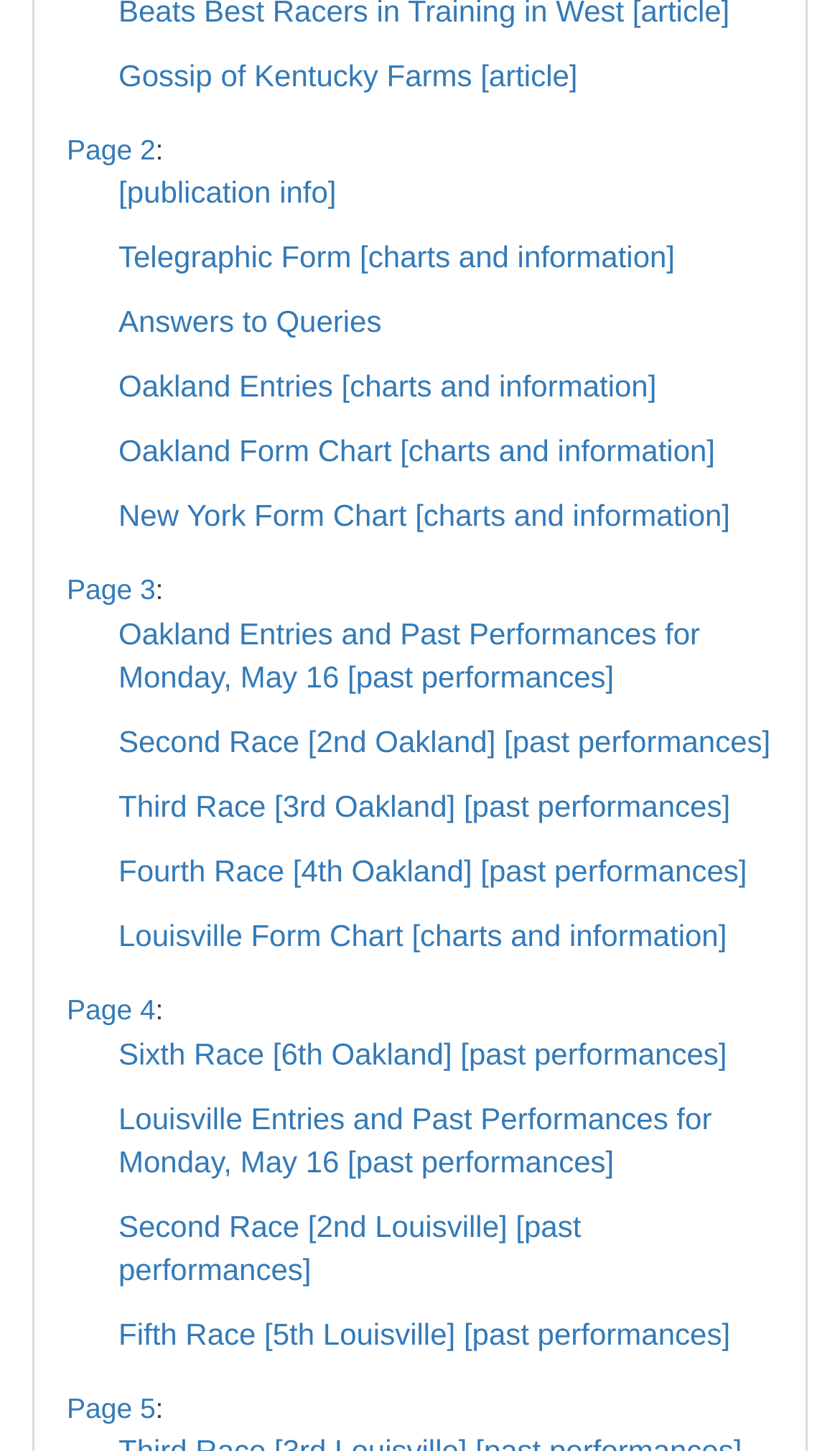Locate the bounding box coordinates of the area to click to fulfill this instruction: "Read Telegraphic Form". The bounding box should be presented as four float numbers between 0 and 1, in the order [left, top, right, bottom].

[0.141, 0.166, 0.803, 0.189]